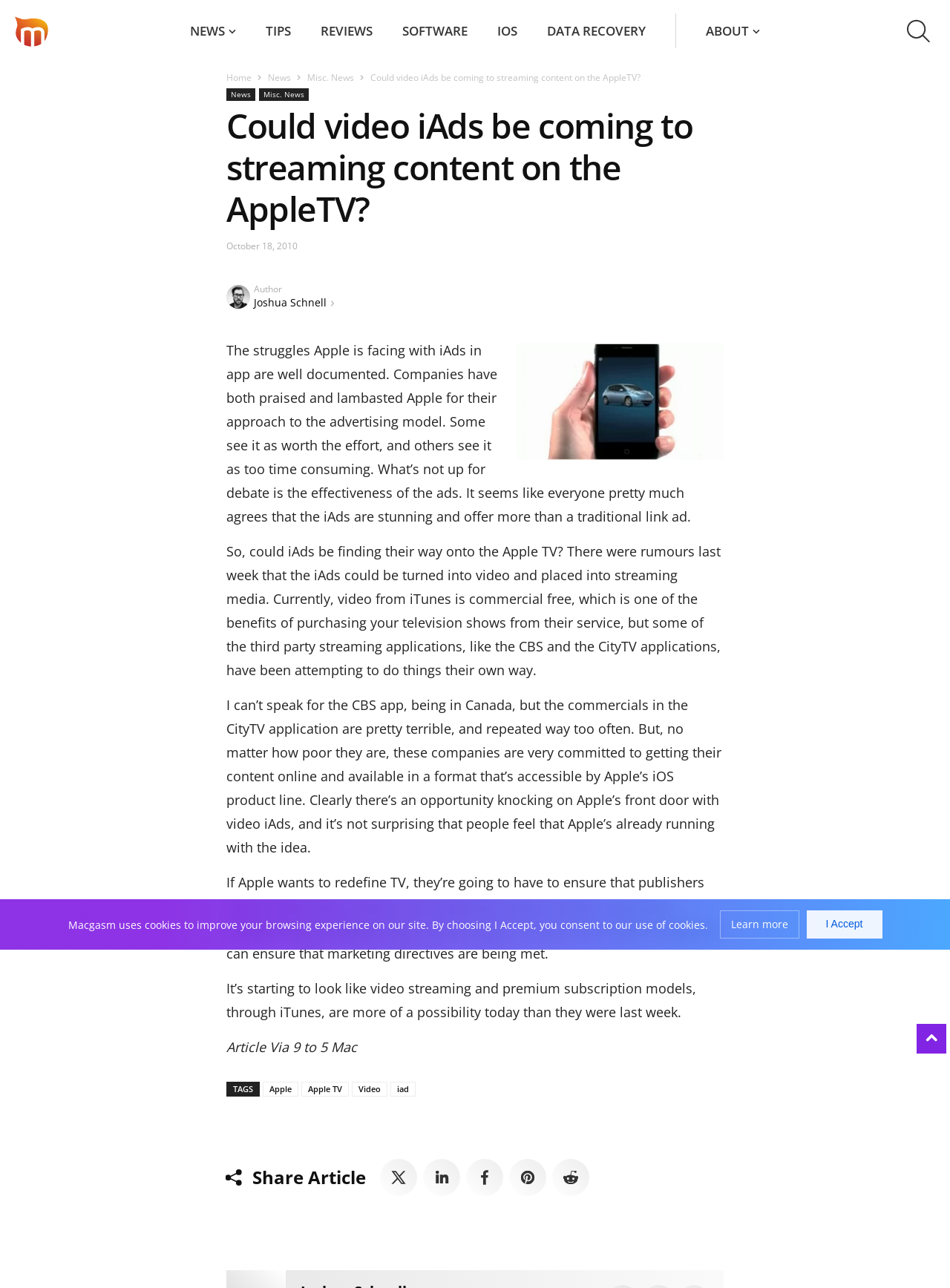Who is the author of the article?
Please provide a detailed answer to the question.

The author of the article is Joshua Schnell, which can be found in the article's metadata, indicated by the link element with the text 'Joshua Schnell'.